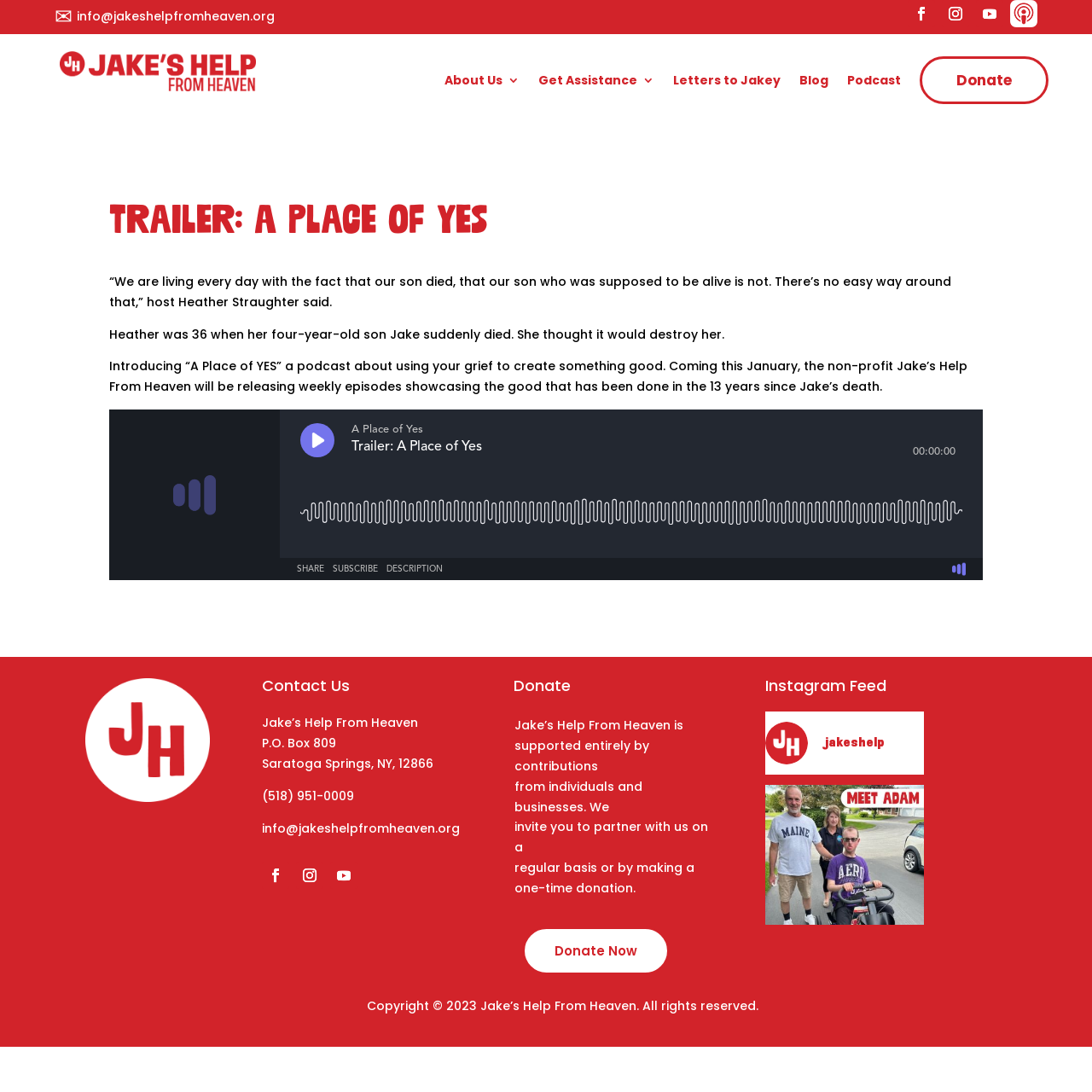Please provide the bounding box coordinates for the element that needs to be clicked to perform the instruction: "Check Instagram Feed". The coordinates must consist of four float numbers between 0 and 1, formatted as [left, top, right, bottom].

[0.7, 0.621, 0.846, 0.643]